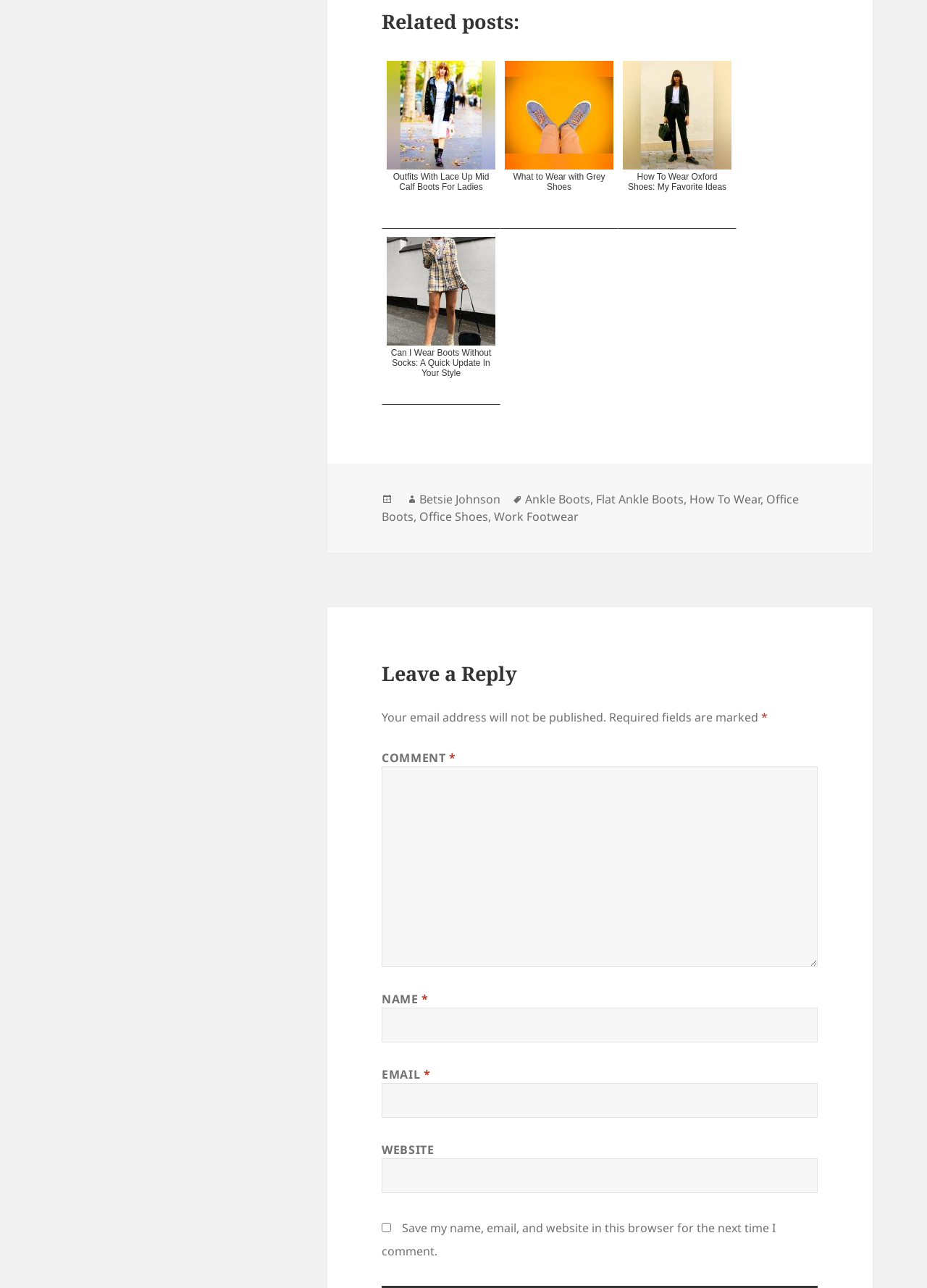Please locate the bounding box coordinates of the element that needs to be clicked to achieve the following instruction: "Enter a comment". The coordinates should be four float numbers between 0 and 1, i.e., [left, top, right, bottom].

[0.412, 0.595, 0.882, 0.751]